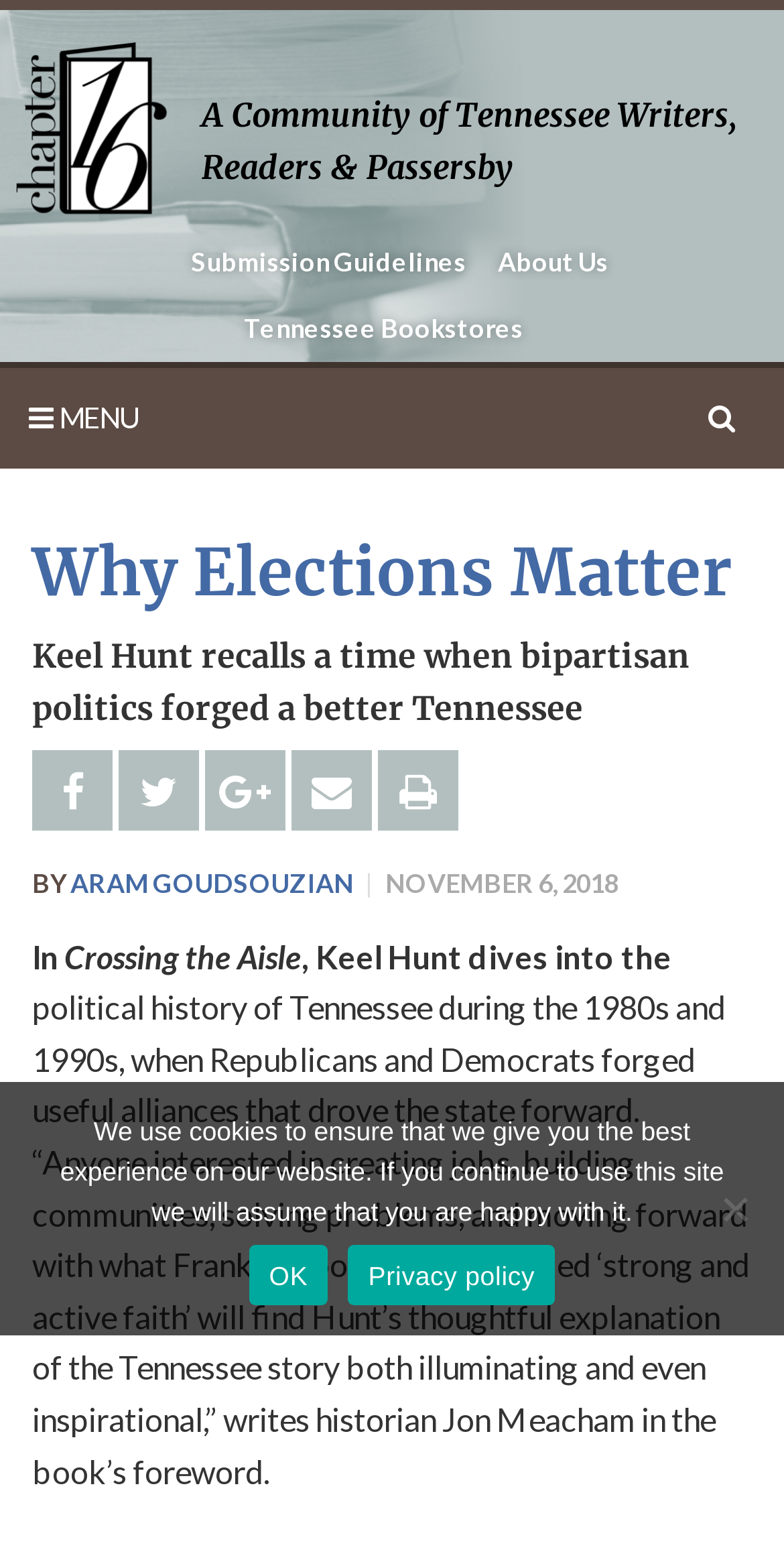Provide the bounding box coordinates of the UI element that matches the description: "Privacy policy".

[0.444, 0.794, 0.708, 0.832]